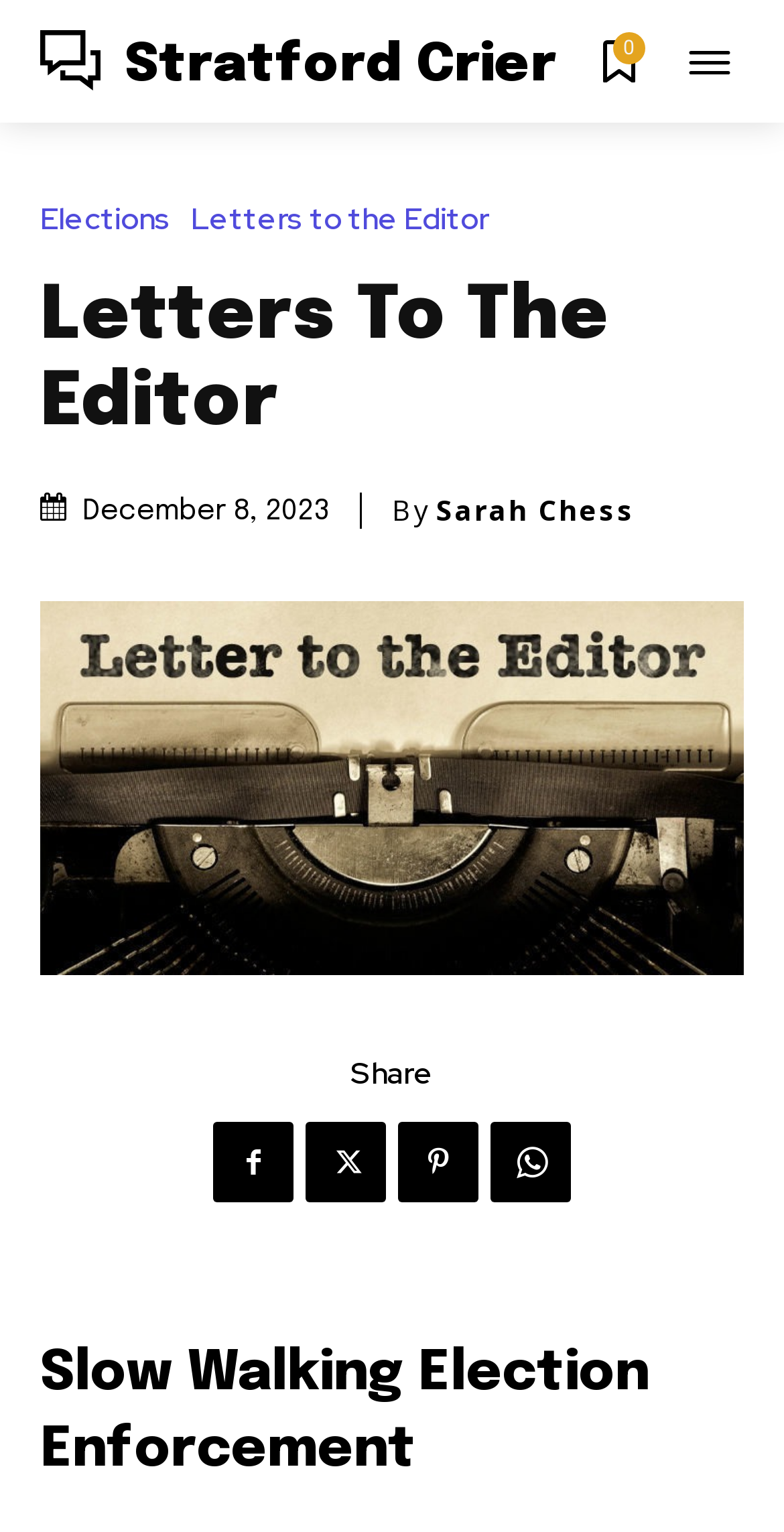Please find and generate the text of the main header of the webpage.

Letters To The Editor